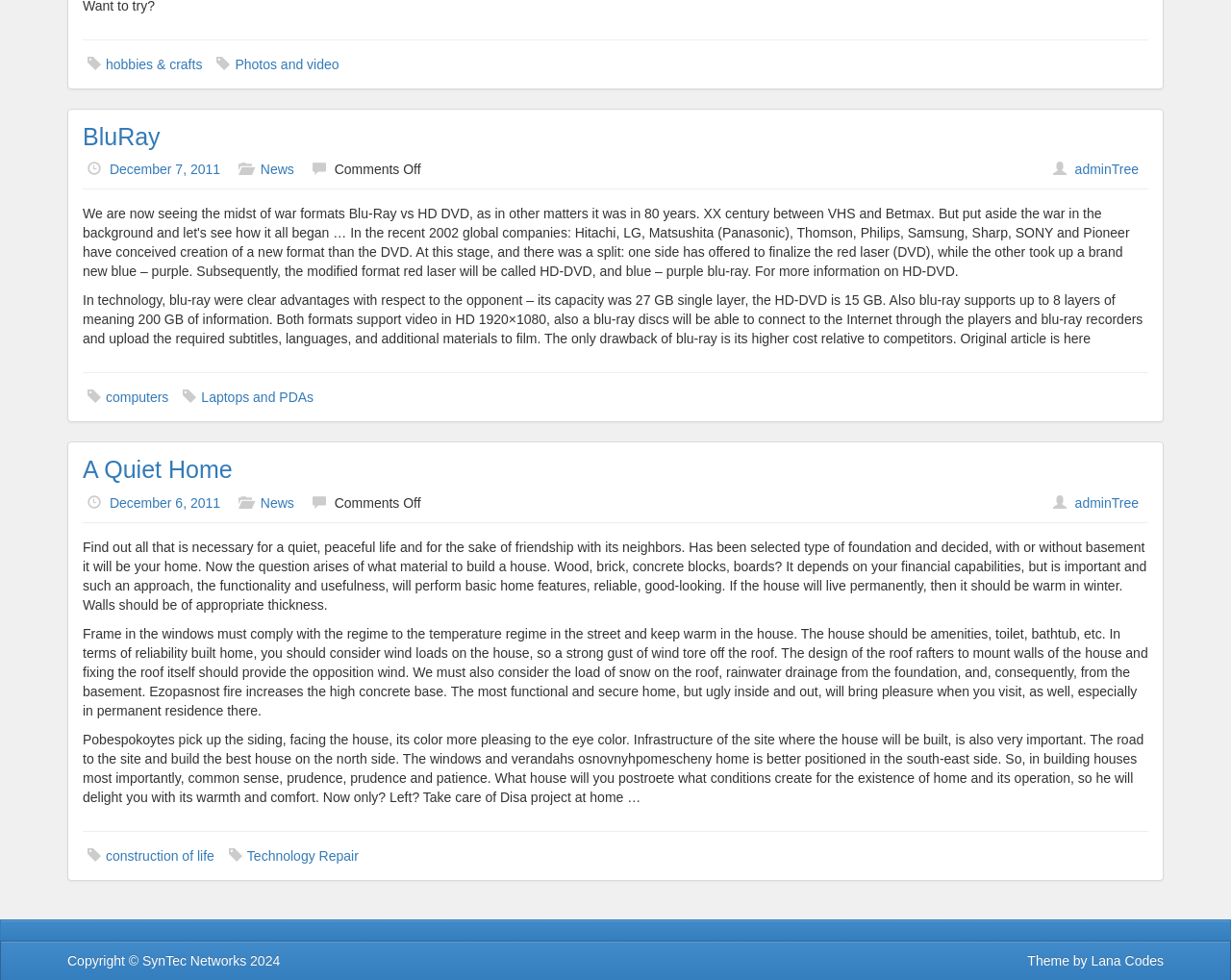What is the copyright year of the website?
Please provide a comprehensive answer based on the contents of the image.

The copyright year of the website is 2024 as indicated by the text 'Copyright © 2024' at the bottom of the webpage.